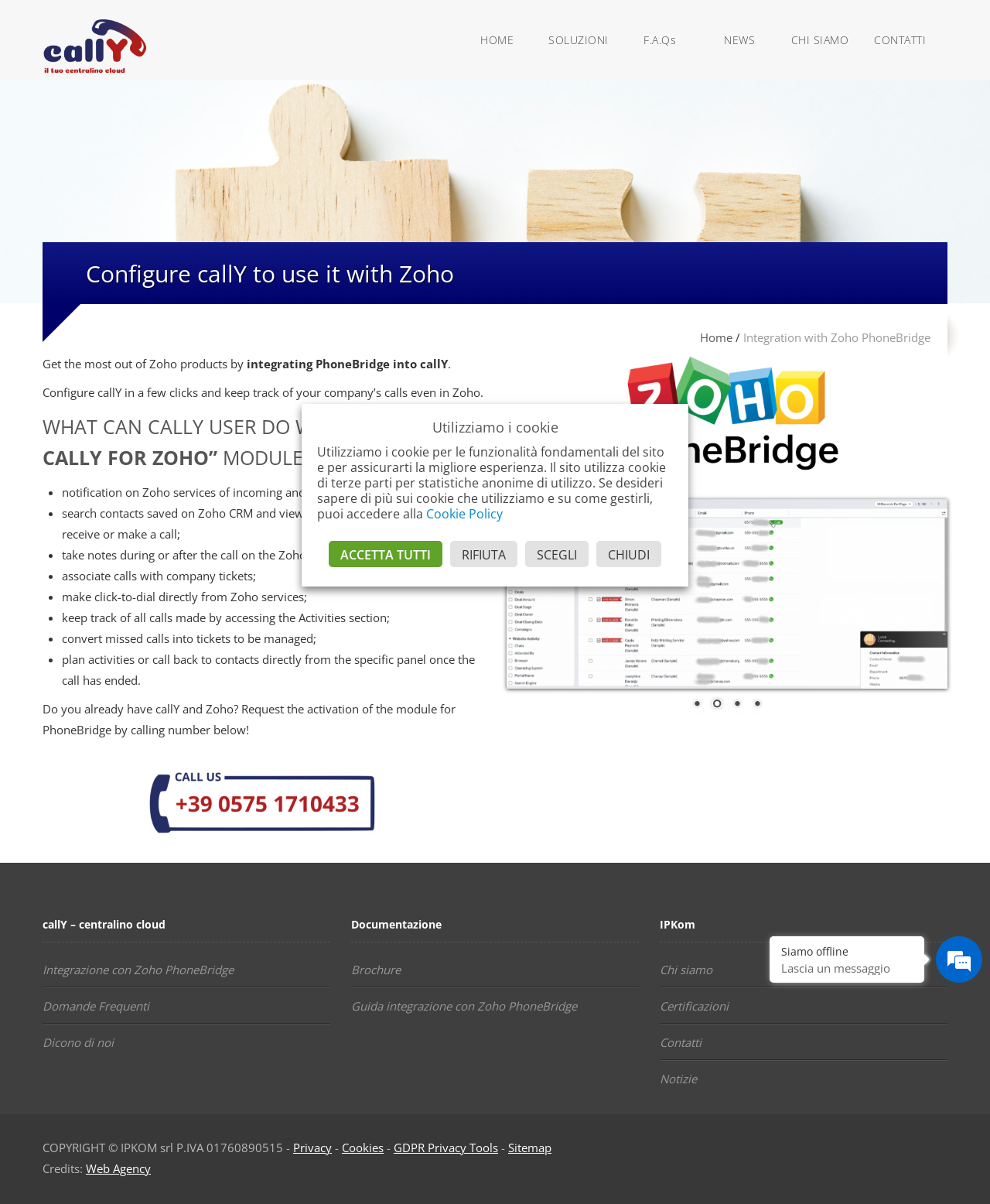Please determine the bounding box coordinates of the element's region to click for the following instruction: "Go to page 1".

[0.695, 0.726, 0.712, 0.74]